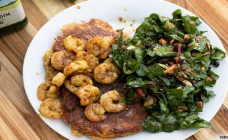Describe the image with as much detail as possible.

This inviting image showcases a delicious and visually appealing plate of food featuring succulent shrimp seasoned to perfection, resting beside a vibrant salad composed of fresh greens and what appears to be a medley of nuts and dried fruits for added texture and flavor. The shrimp, glistening with a golden hue, are arranged artfully on a bed of what seems to be a savory potato or vegetable cake, hinting at a satisfying balance of taste and nutrition. The salad adds a refreshing contrast, enriching the dish with its colorful assortment of ingredients. This meal exemplifies a delightful combination of healthy eating and culinary creativity, likely appealing to those who appreciate flavorful, nutritious dishes.